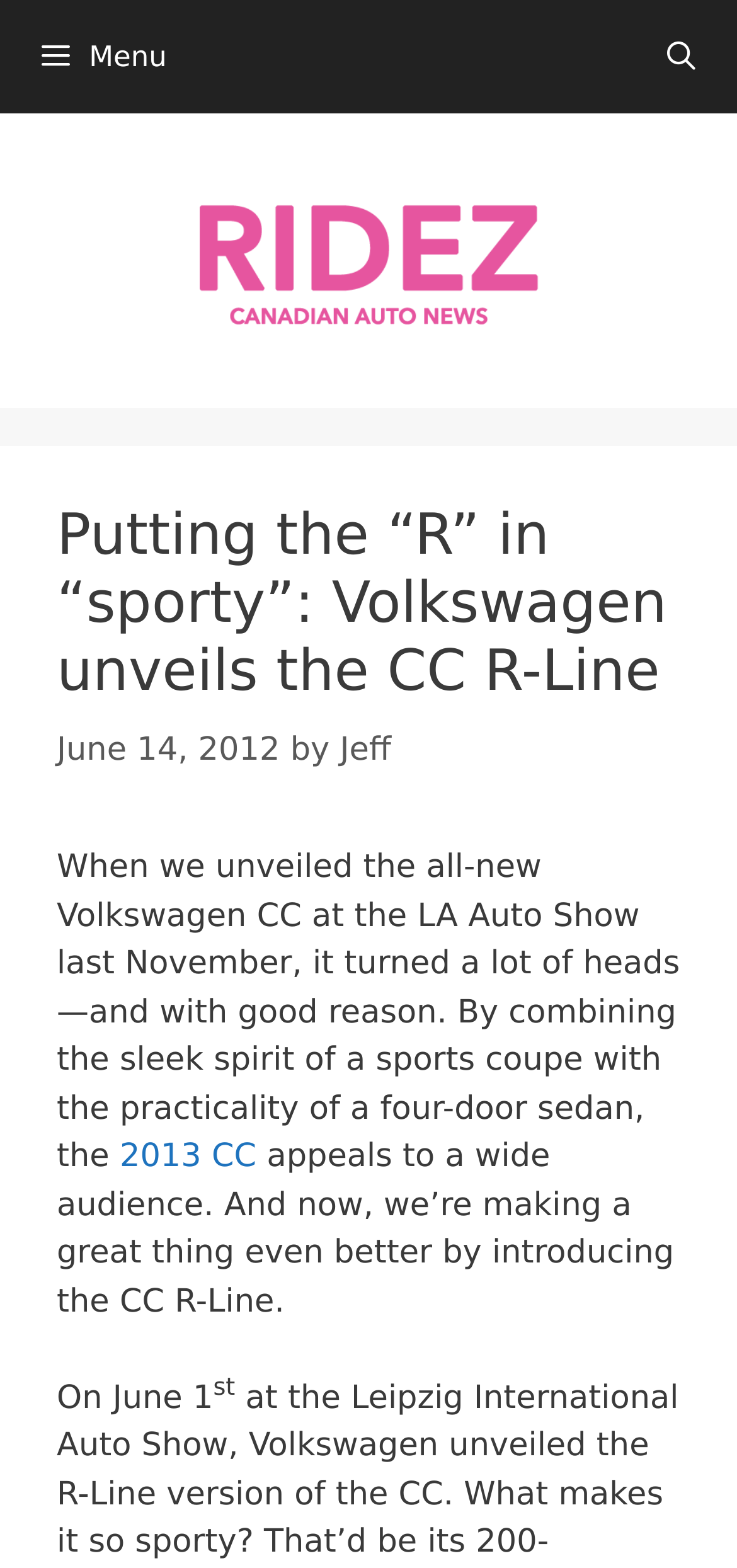Using the webpage screenshot, find the UI element described by Menu. Provide the bounding box coordinates in the format (top-left x, top-left y, bottom-right x, bottom-right y), ensuring all values are floating point numbers between 0 and 1.

[0.0, 0.0, 1.0, 0.072]